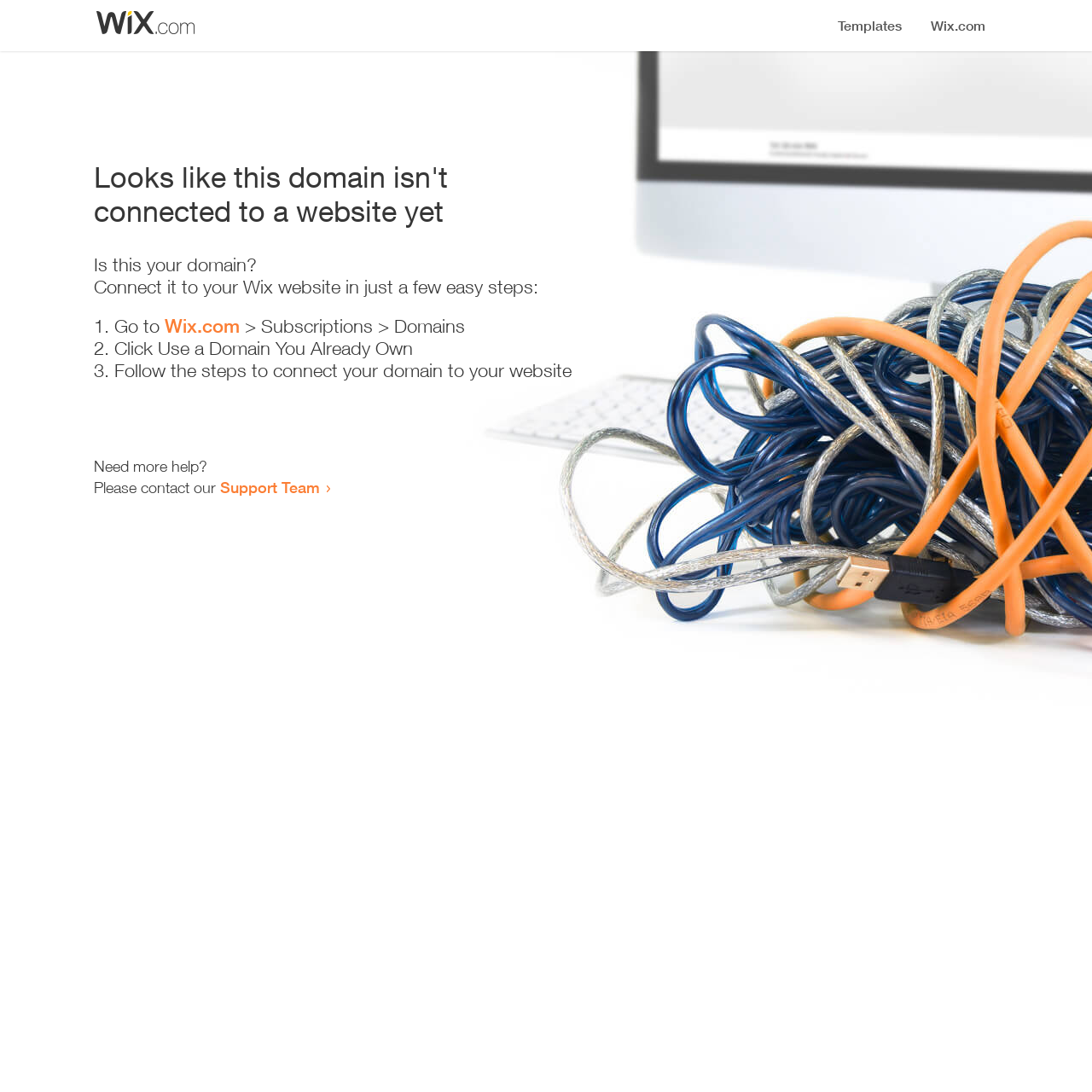What is the first step to connect the domain?
Refer to the image and answer the question using a single word or phrase.

Go to Wix.com